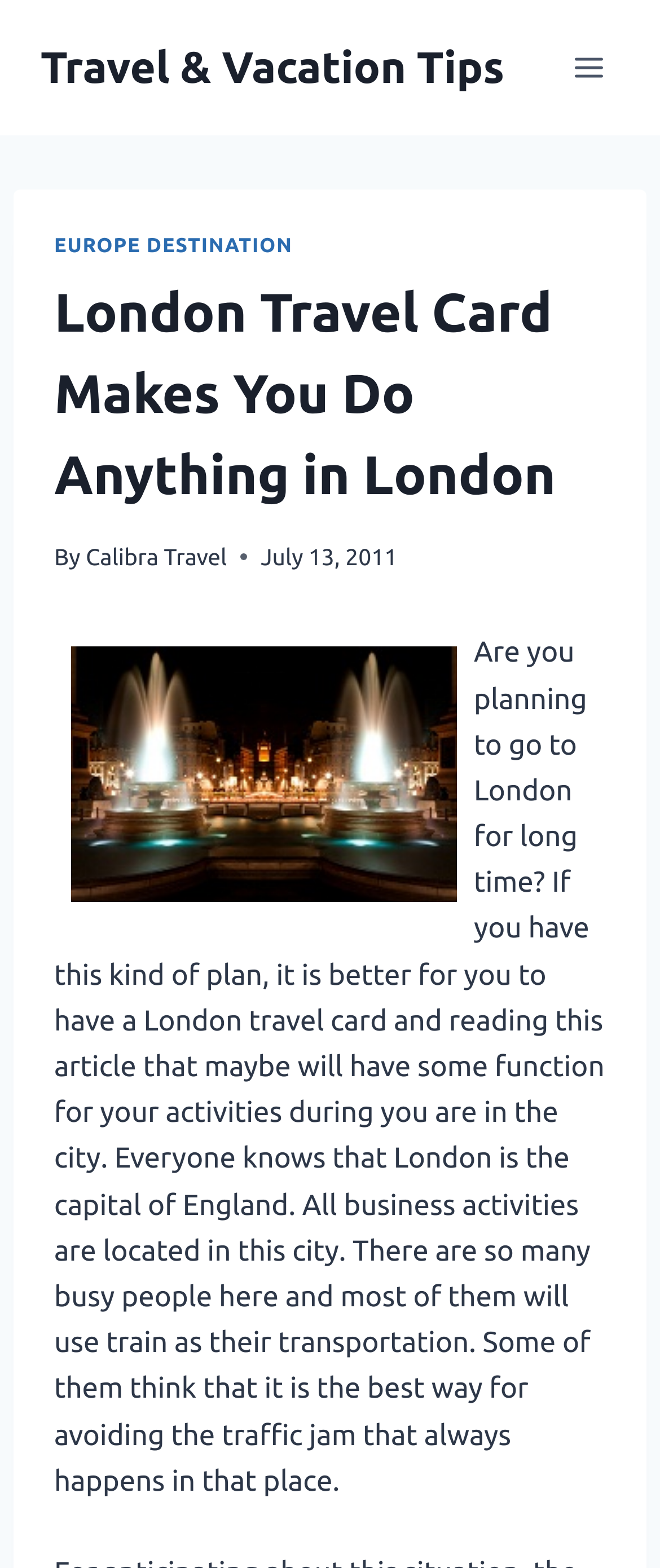Find the bounding box coordinates for the UI element whose description is: "Europe Destination". The coordinates should be four float numbers between 0 and 1, in the format [left, top, right, bottom].

[0.082, 0.15, 0.443, 0.164]